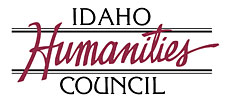Explain the image with as much detail as possible.

The image displays the logo of the Idaho Humanities Council. It features a design characterized by the words "IDAHO" and "HUMANITIES" prominently rendered in a rich maroon color, with "COUNCIL" in a bold, understated font below. The layout conveys a blend of sophistication and approachability, reflecting the council's mission to promote understanding and appreciation of the humanities within Idaho. This logo signifies the council's commitment to fostering cultural and intellectual engagement through various programs and initiatives aimed at enriching the state's communities.